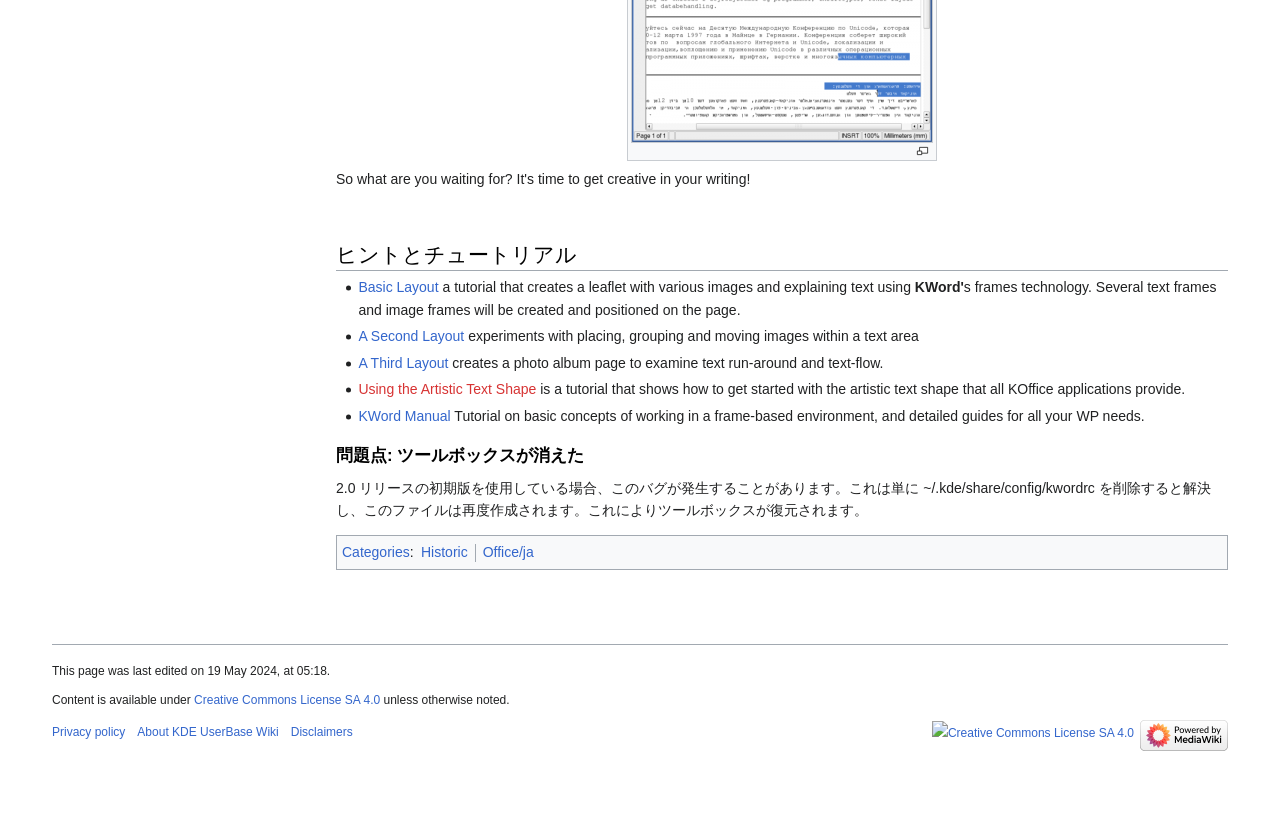Identify the bounding box coordinates of the part that should be clicked to carry out this instruction: "Learn about 'Using the Artistic Text Shape'".

[0.28, 0.455, 0.419, 0.474]